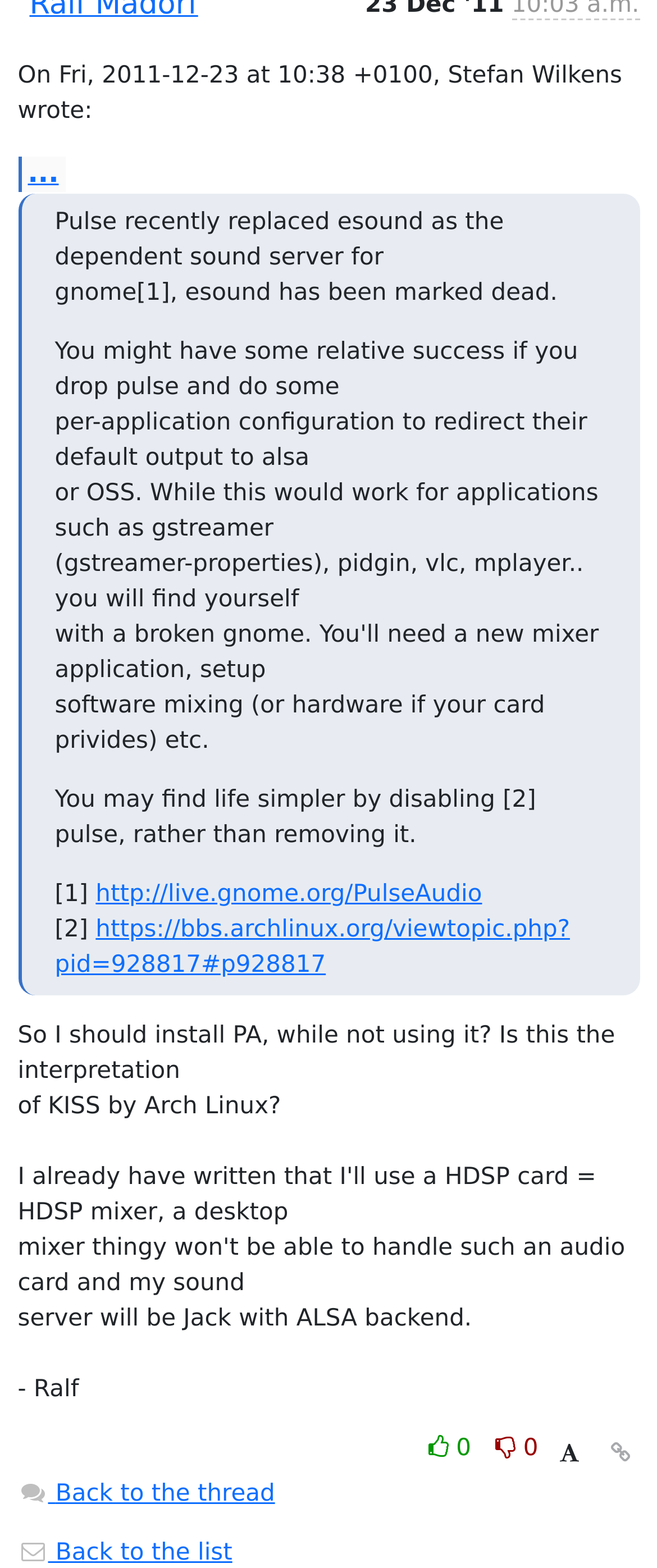Locate the bounding box of the UI element with the following description: "Back to the list".

[0.027, 0.982, 0.354, 0.999]